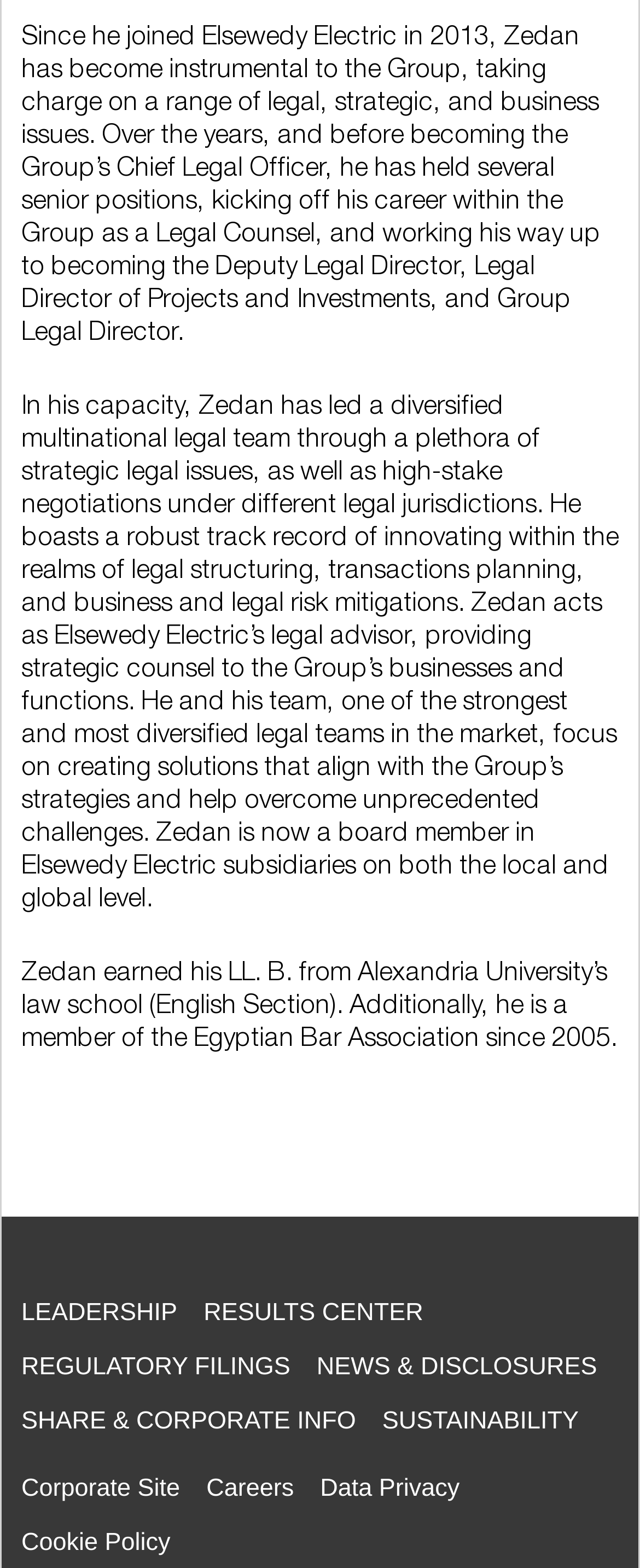Provide a one-word or short-phrase response to the question:
How many links are there at the bottom of the page?

11